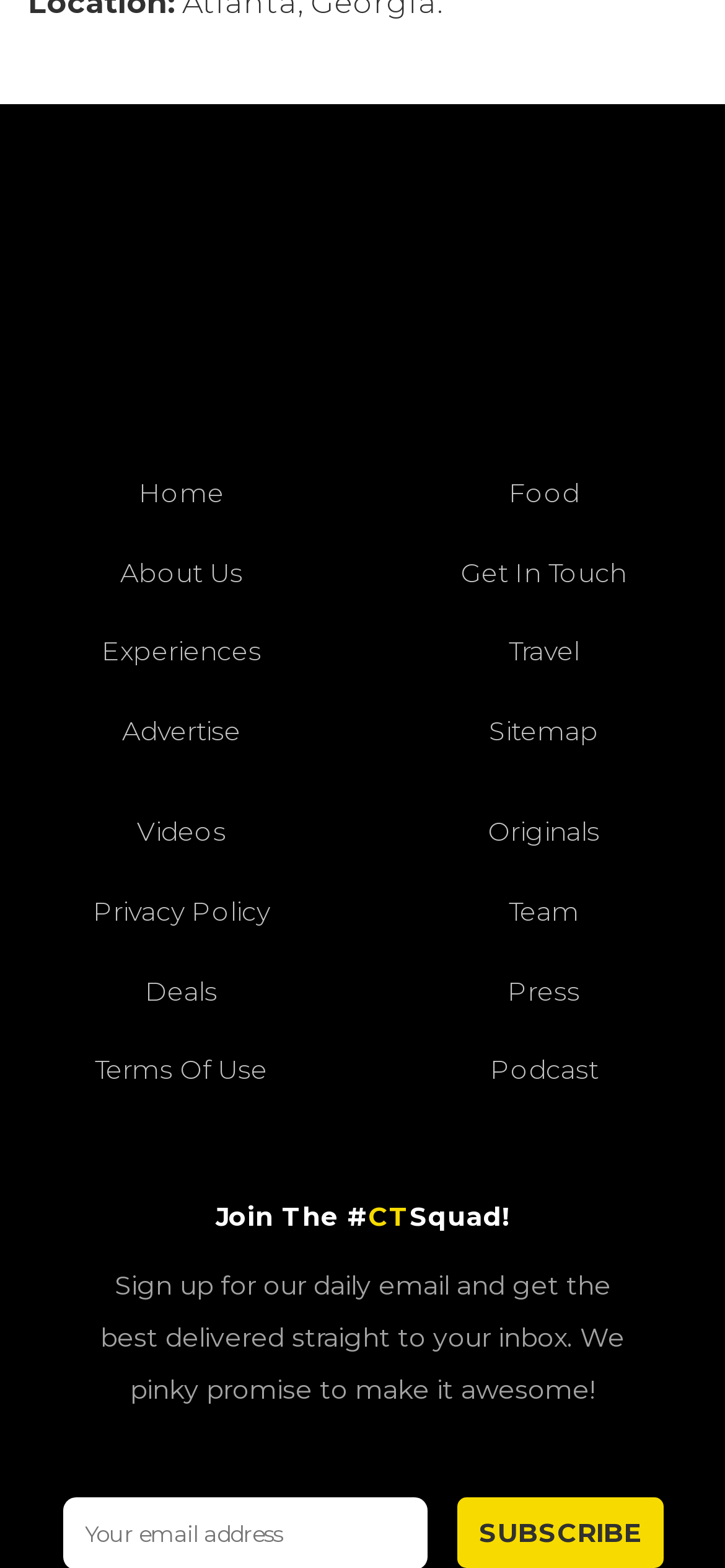Use a single word or phrase to answer the following:
What is the call to action in the middle section?

Join The #CTSquad!